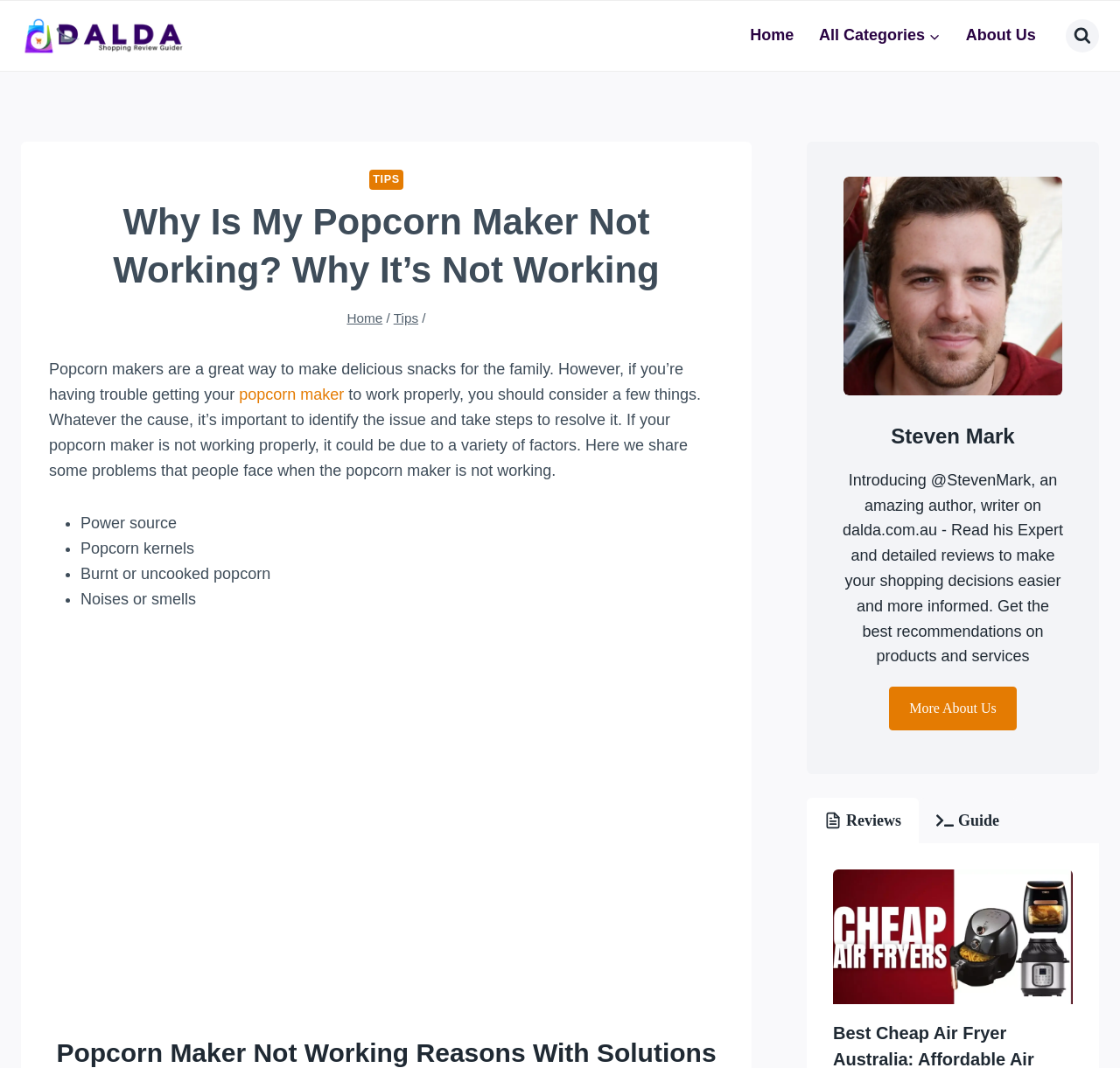From the webpage screenshot, identify the region described by About Us. Provide the bounding box coordinates as (top-left x, top-left y, bottom-right x, bottom-right y), with each value being a floating point number between 0 and 1.

[0.851, 0.017, 0.936, 0.051]